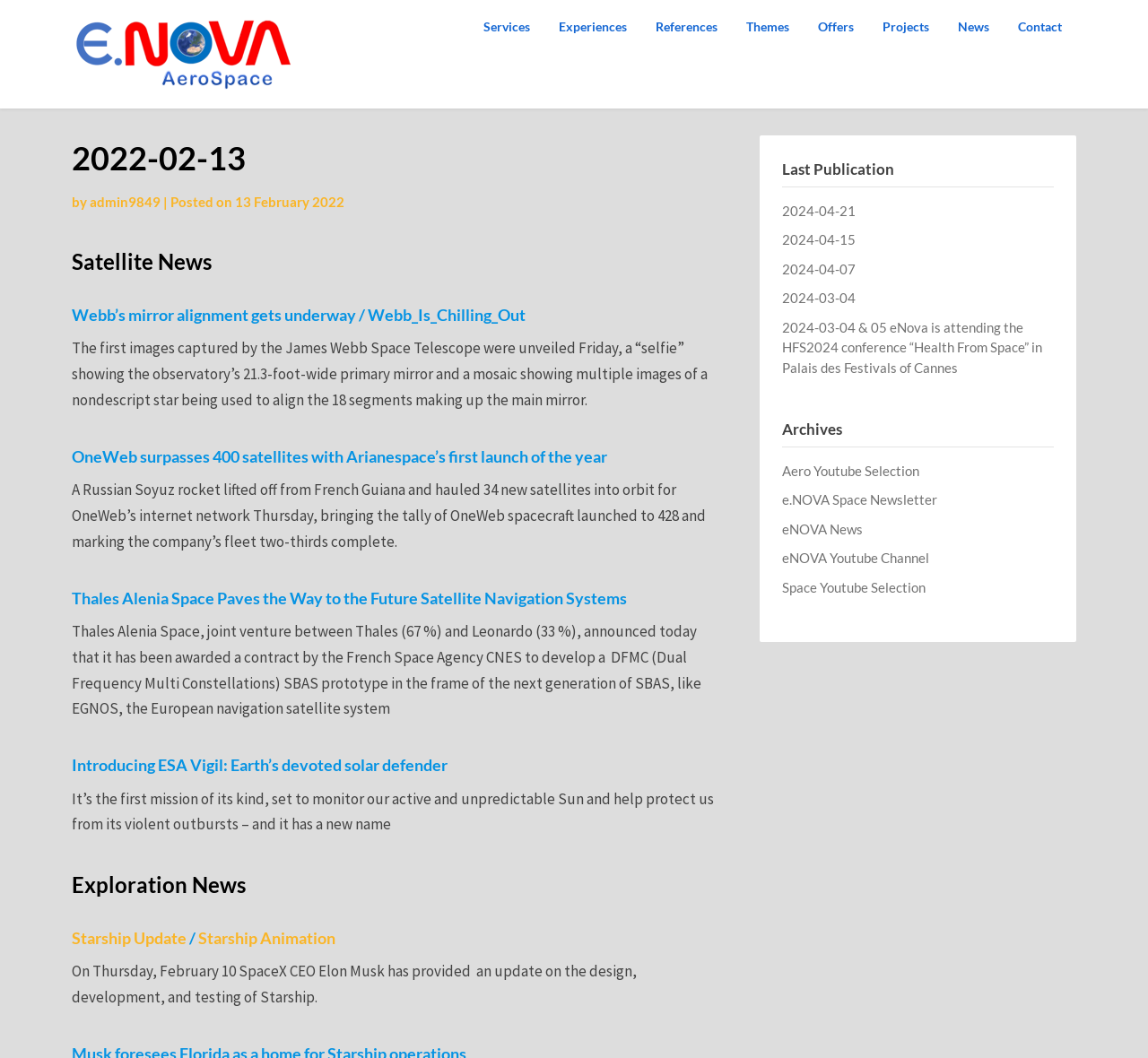Identify the bounding box coordinates necessary to click and complete the given instruction: "Download the app".

None